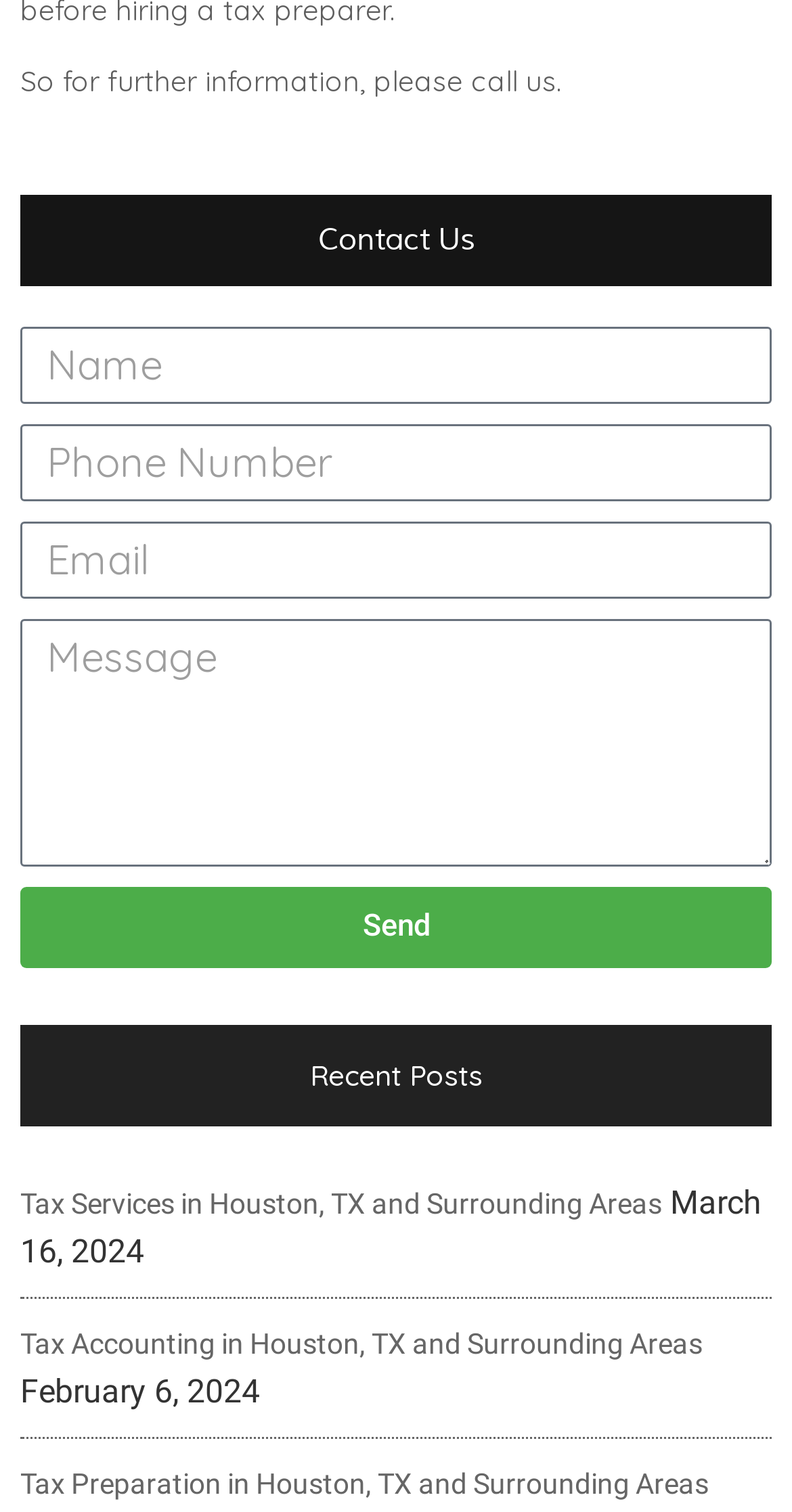Determine the bounding box coordinates of the clickable element to achieve the following action: 'Click the Send button'. Provide the coordinates as four float values between 0 and 1, formatted as [left, top, right, bottom].

[0.026, 0.586, 0.974, 0.64]